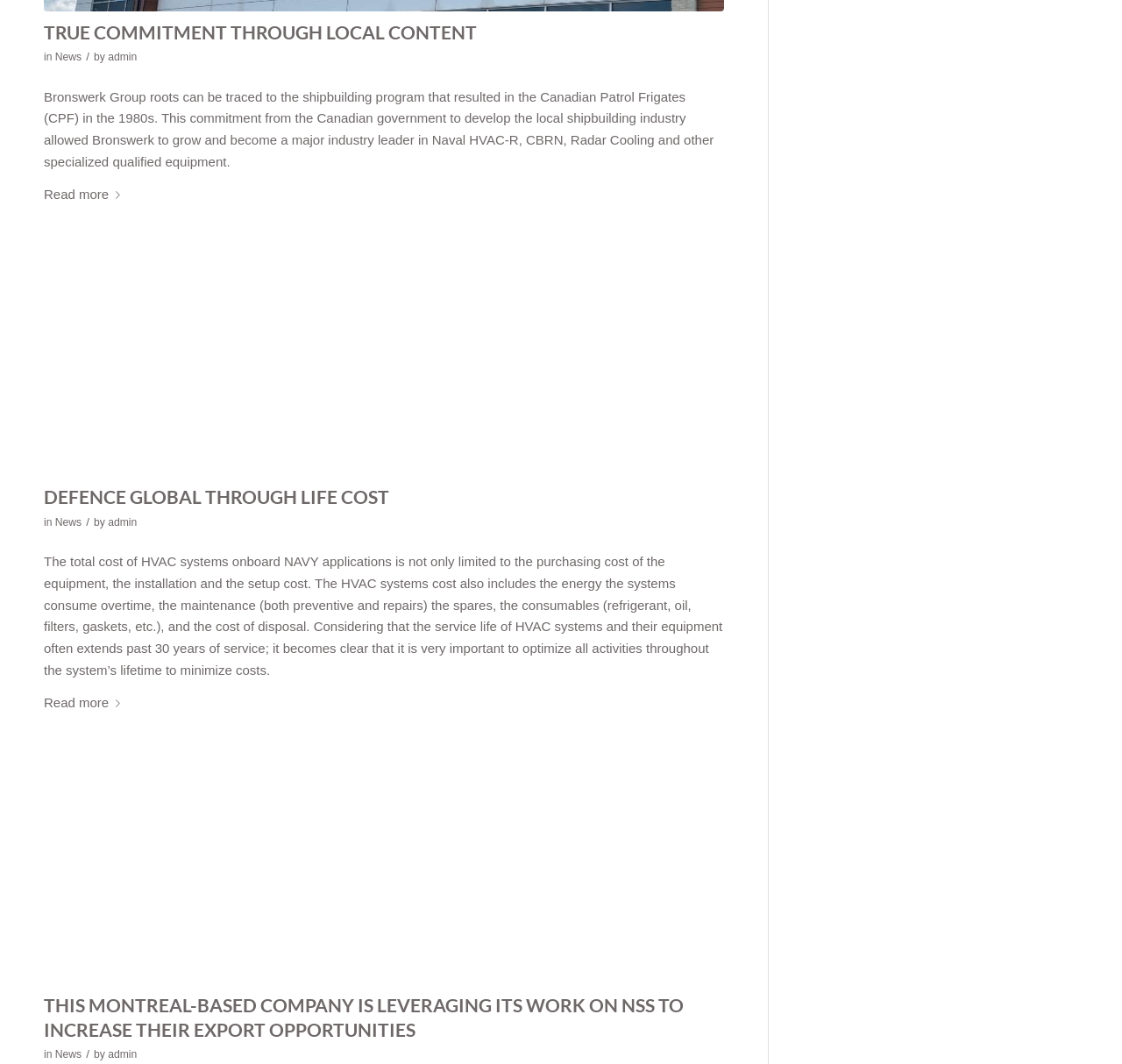What is the company's roots traced to?
Answer briefly with a single word or phrase based on the image.

shipbuilding program